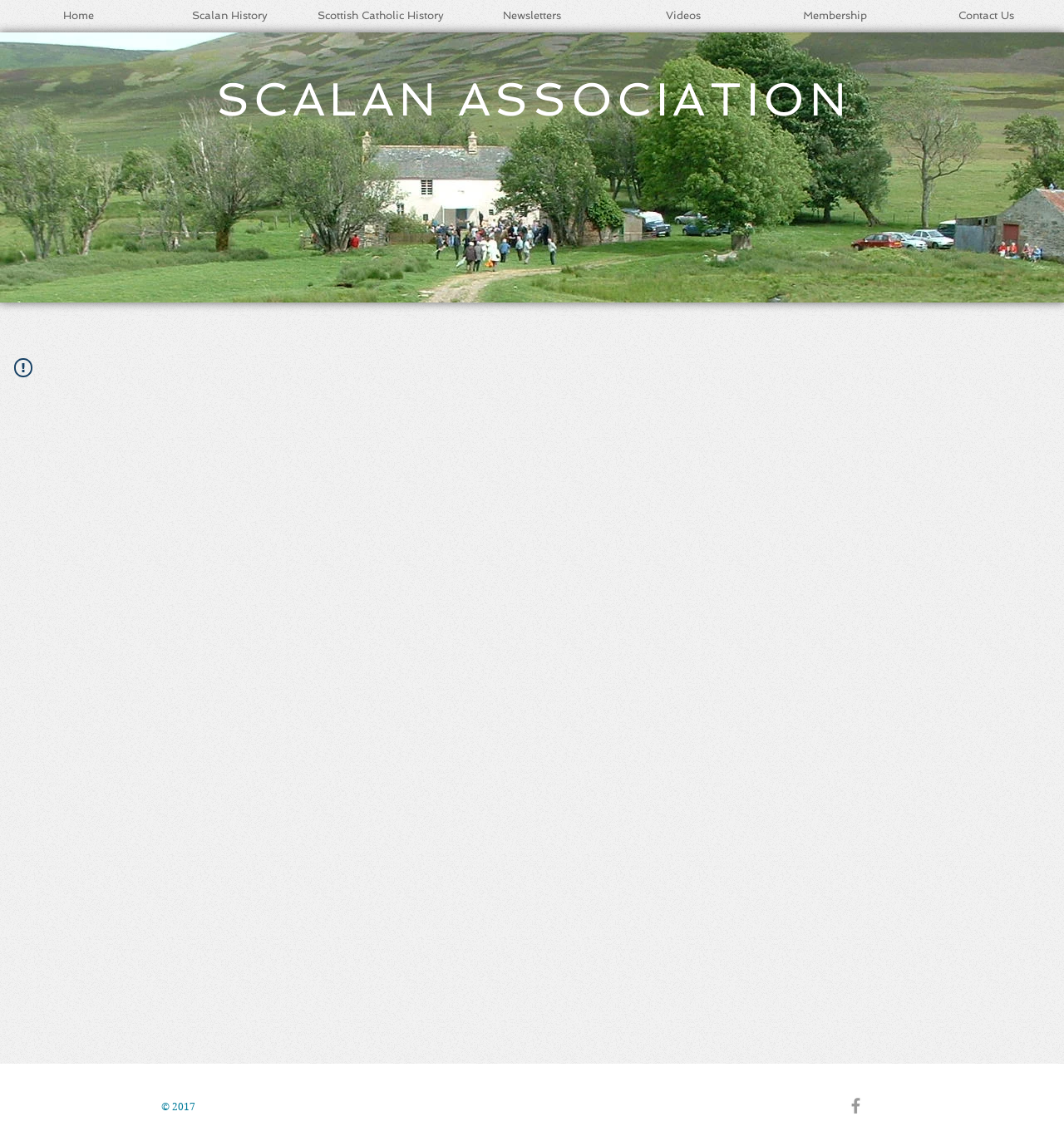What is the purpose of the link with the text 'SCALAN ASSOCIATION'?
Based on the screenshot, respond with a single word or phrase.

To navigate to the association's page